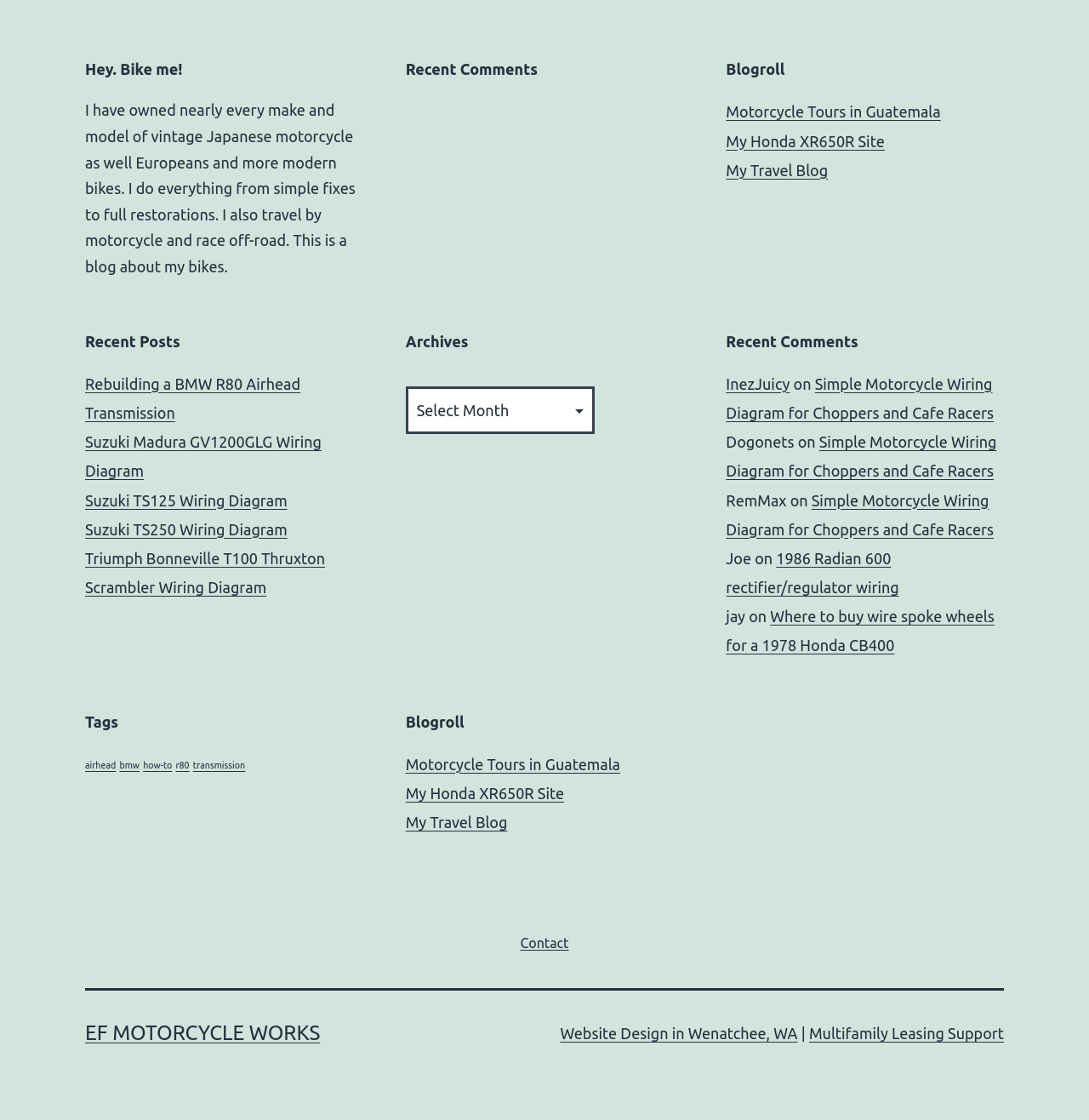Locate the bounding box of the UI element with the following description: "airhead".

[0.078, 0.678, 0.106, 0.688]